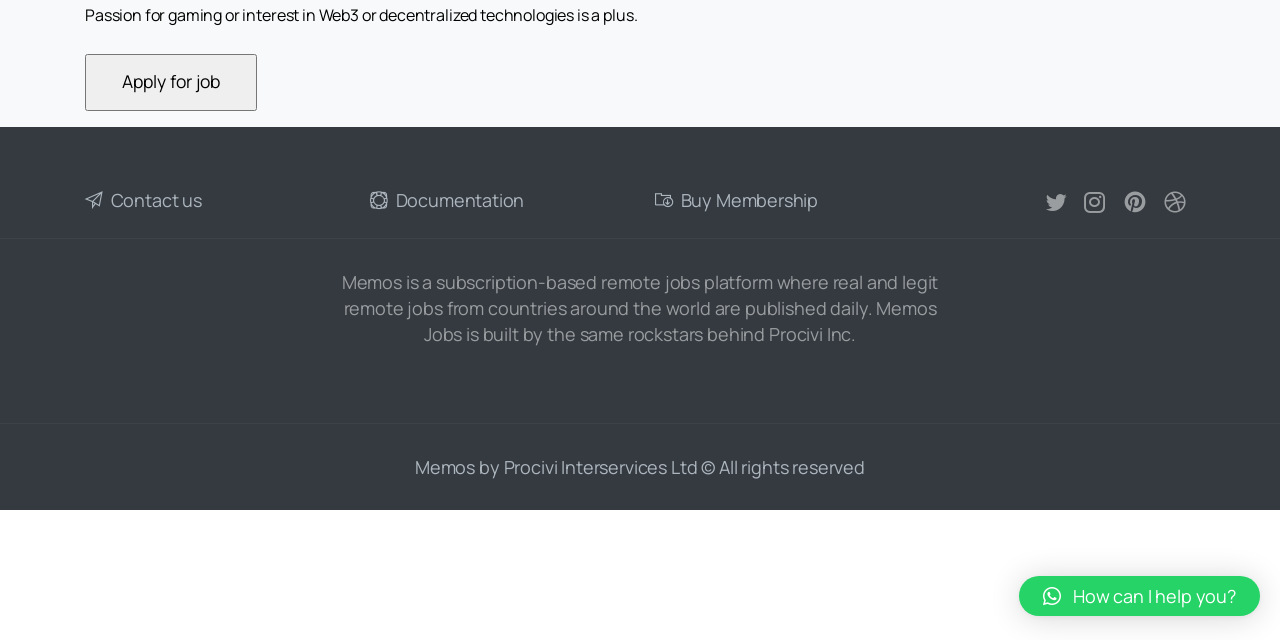Using the element description Contact us, predict the bounding box coordinates for the UI element. Provide the coordinates in (top-left x, top-left y, bottom-right x, bottom-right y) format with values ranging from 0 to 1.

[0.066, 0.292, 0.158, 0.336]